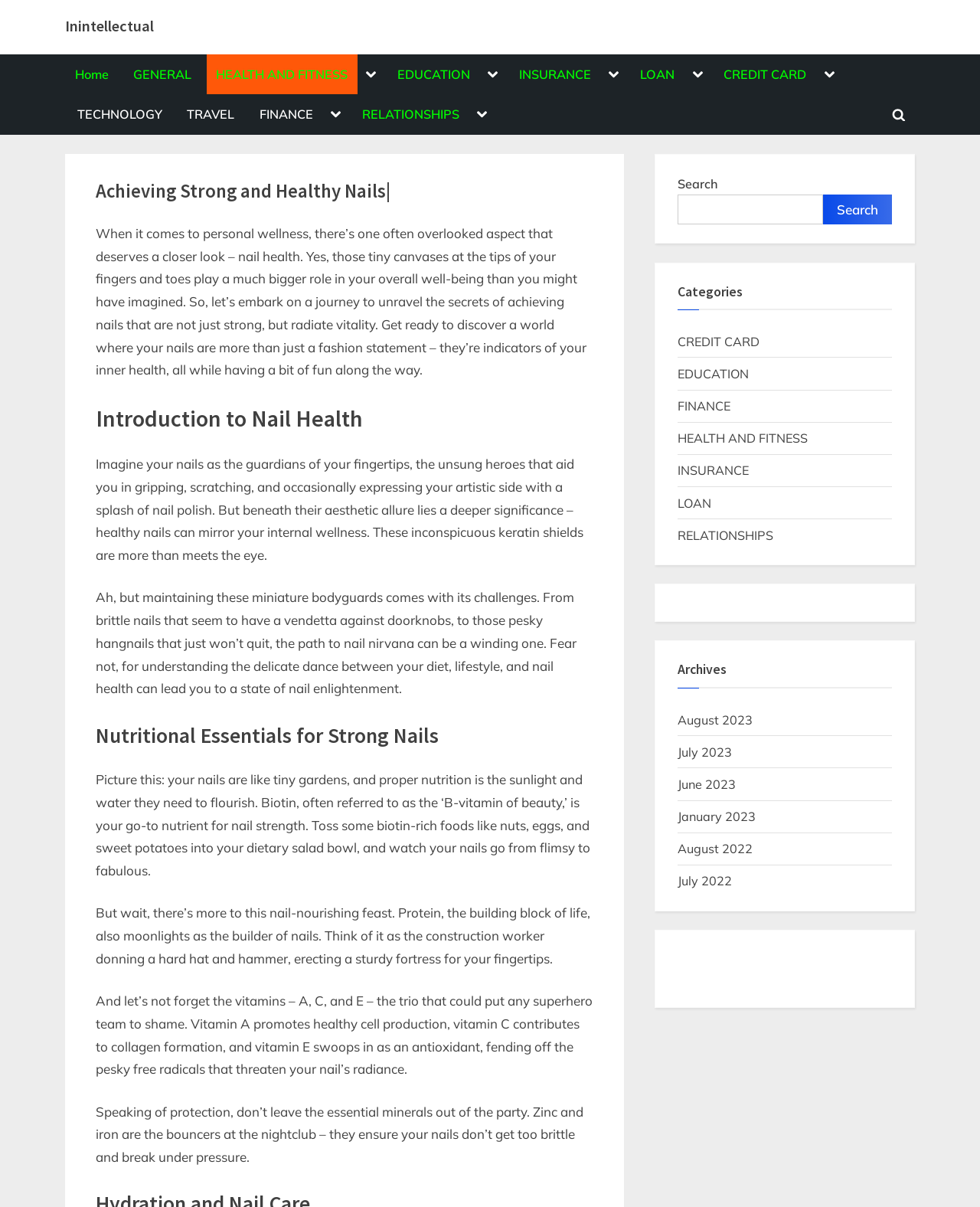Respond concisely with one word or phrase to the following query:
What is the main topic of the webpage?

Health and wellness